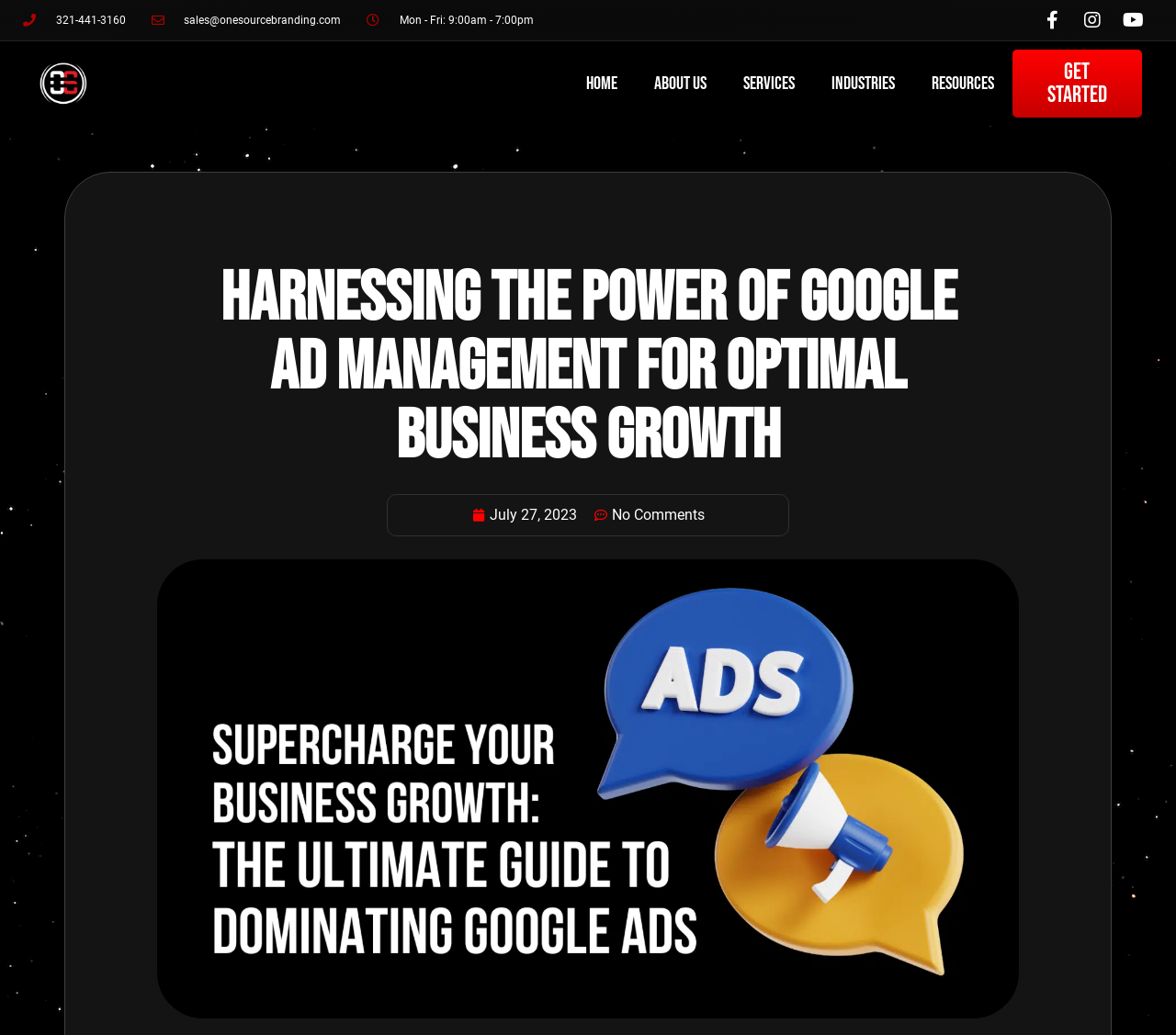Summarize the webpage with intricate details.

The webpage is about Mastering Google Ad Management for Business Growth. At the top left, there is a logo of One Source Branding & Media. Below the logo, there are two lines of contact information: a phone number "321-441-3160" and an email address "sales@onesourcebranding.com", along with business hours "Mon - Fri: 9:00am - 7:00pm". 

On the top right, there are three social media links: Facebook, Instagram, and Youtube. 

The main navigation menu is located below the contact information, consisting of six links: "Home", "About Us", "Services", "Industries", "Resources", and "Get Started". 

The main content of the webpage is a heading "Harnessing the Power of Google Ad Management for Optimal Business Growth", which is centered on the page. Below the heading, there is a link "July 27, 2023" with a timestamp, followed by a link "No Comments".